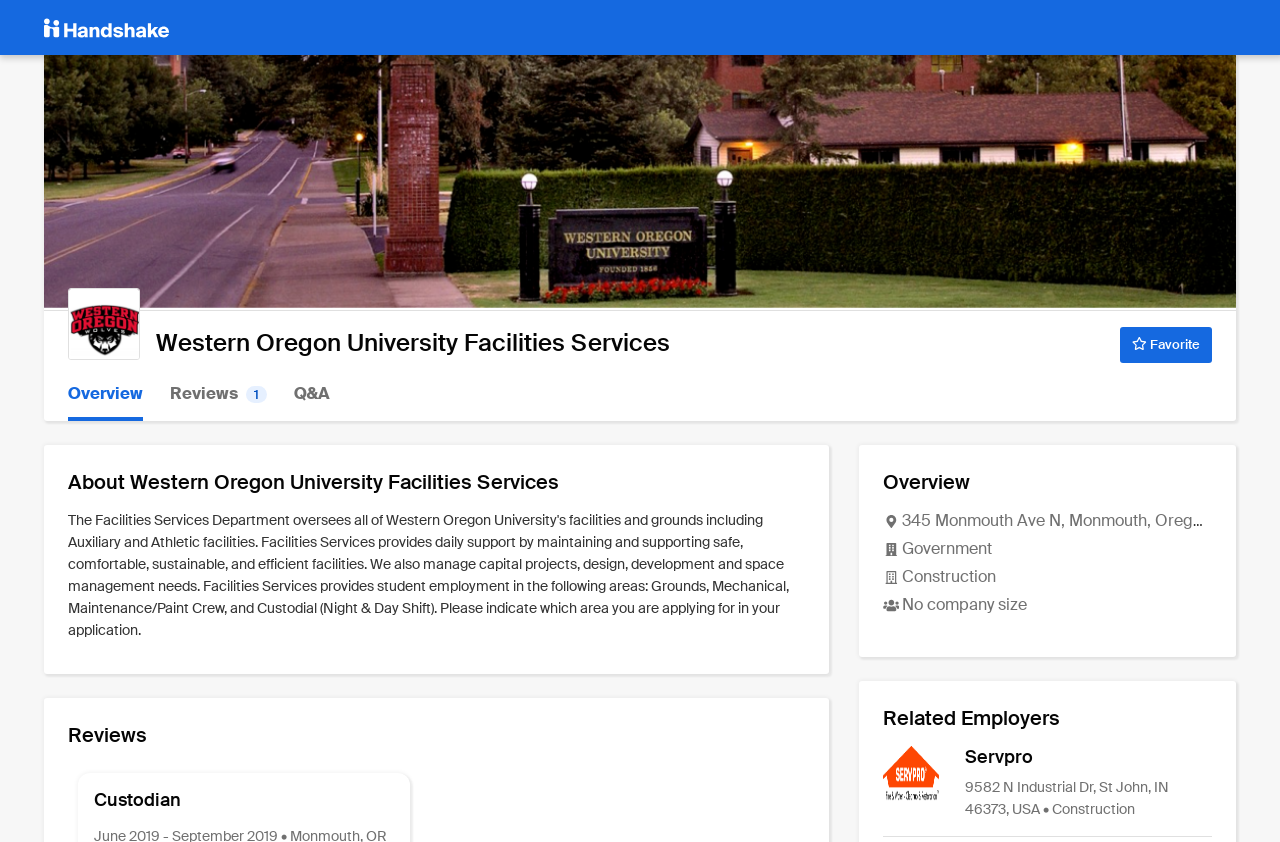Use one word or a short phrase to answer the question provided: 
What is the name of the university?

Western Oregon University